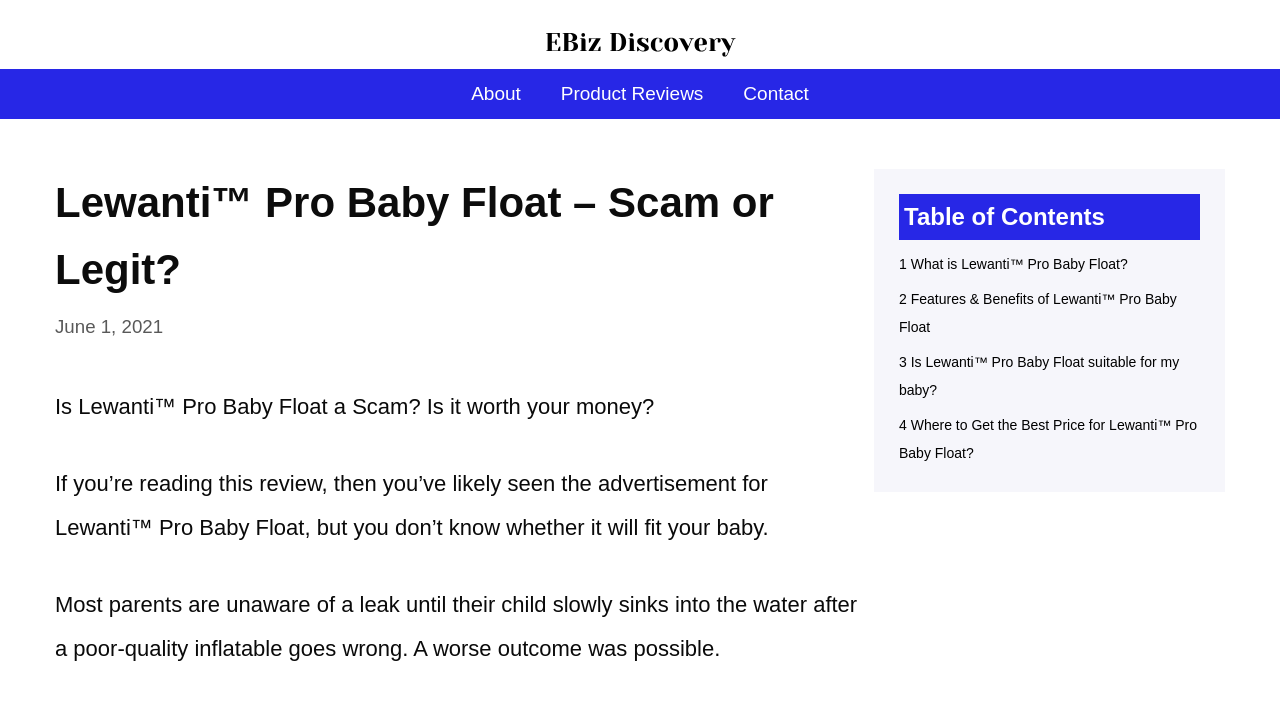Find the bounding box of the UI element described as follows: "Cookie Policy".

None